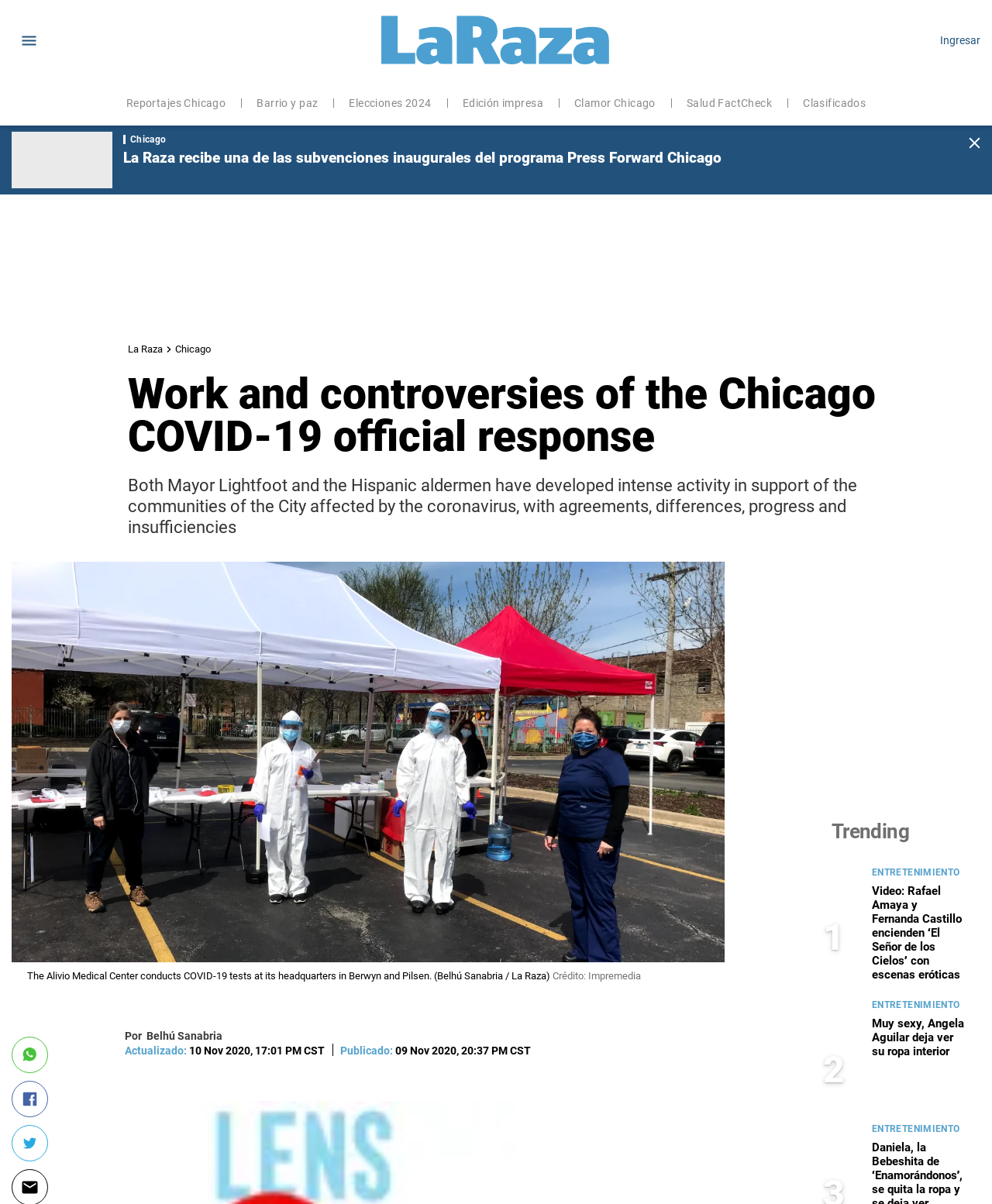Locate the UI element described as follows: "title="Compartir esta noticia en Twitter"". Return the bounding box coordinates as four float numbers between 0 and 1 in the order [left, top, right, bottom].

[0.012, 0.935, 0.048, 0.965]